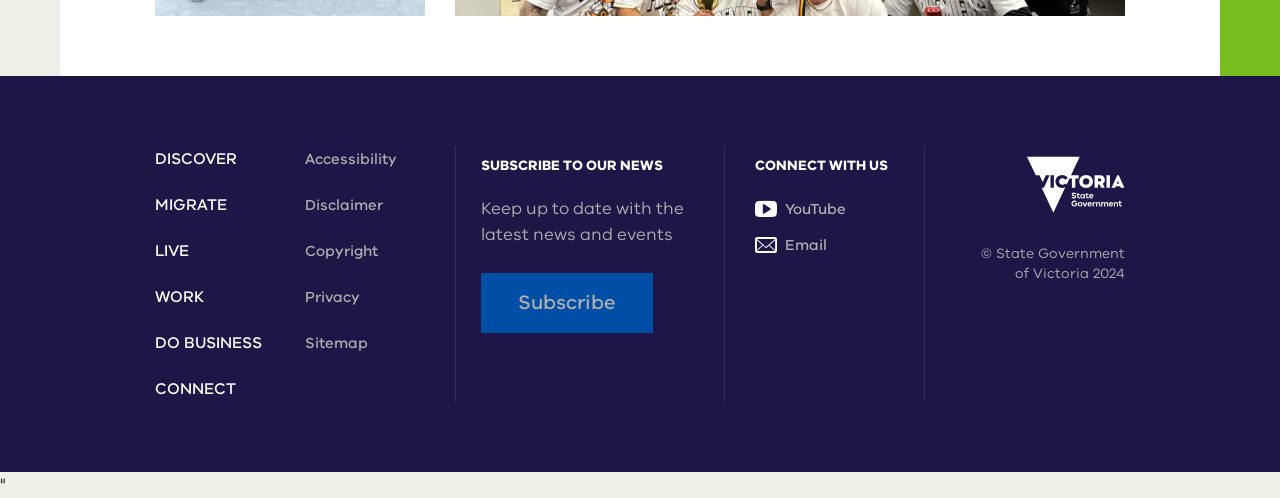Specify the bounding box coordinates of the area to click in order to execute this command: 'Visit YouTube channel'. The coordinates should consist of four float numbers ranging from 0 to 1, and should be formatted as [left, top, right, bottom].

[0.59, 0.4, 0.661, 0.44]